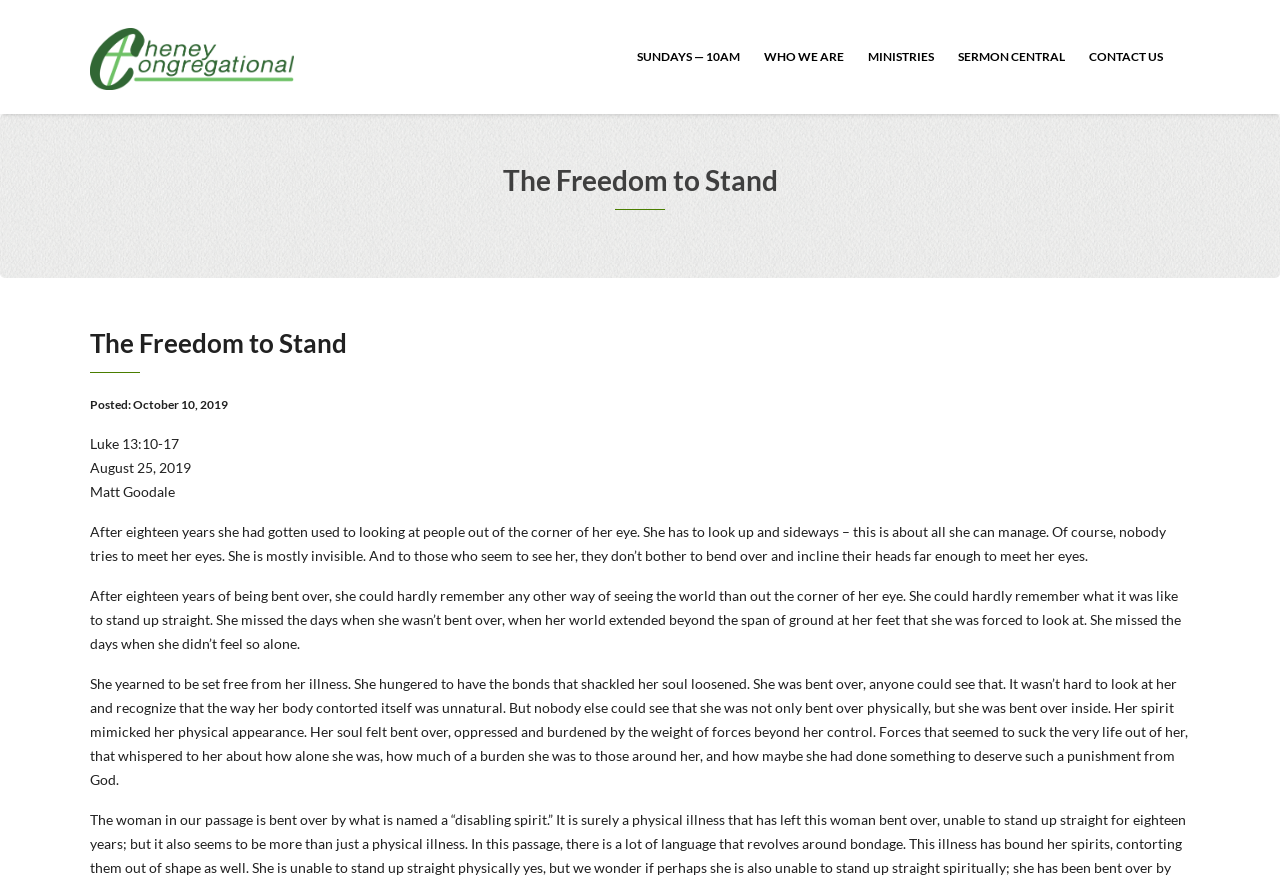Detail the features and information presented on the webpage.

The webpage is about Cheney Congregational, a religious organization. At the top left, there is a logo image with the text "Cheney Congregational" next to it, which is also a link. Below this, there is a horizontal navigation menu with six links: "SUNDAYS — 10AM", "WHO WE ARE", "MINISTRIES", "SERMON CENTRAL", and "CONTACT US". 

The main content of the page is divided into two sections. The first section has a heading "The Freedom to Stand" at the top, followed by a subheading with the same text. Below this, there is a post with a title, date "October 10, 2019", and a passage of text that describes a woman who has been bent over for eighteen years and yearns to be set free from her illness. The passage is a sermon or a reflection on a biblical passage, Luke 13:10-17, and is written by Matt Goodale. 

The second section appears to be another post or sermon, with a date "August 25, 2019", and a passage of text that continues the reflection on the woman's experience of being bent over and feeling alone. The text is quite long and fills most of the page.